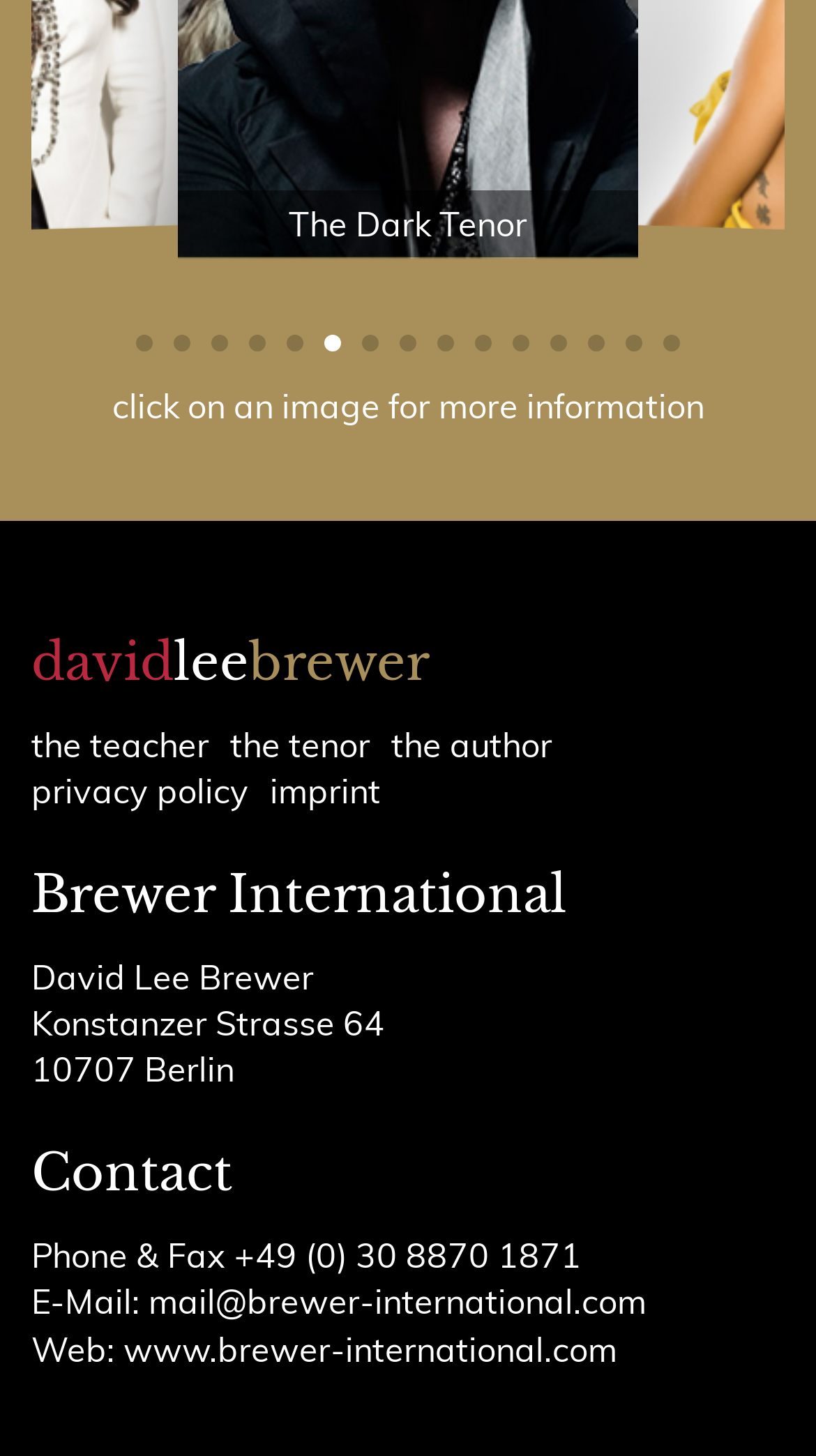Identify the bounding box coordinates of the area you need to click to perform the following instruction: "send an email to the author".

[0.182, 0.88, 0.792, 0.908]